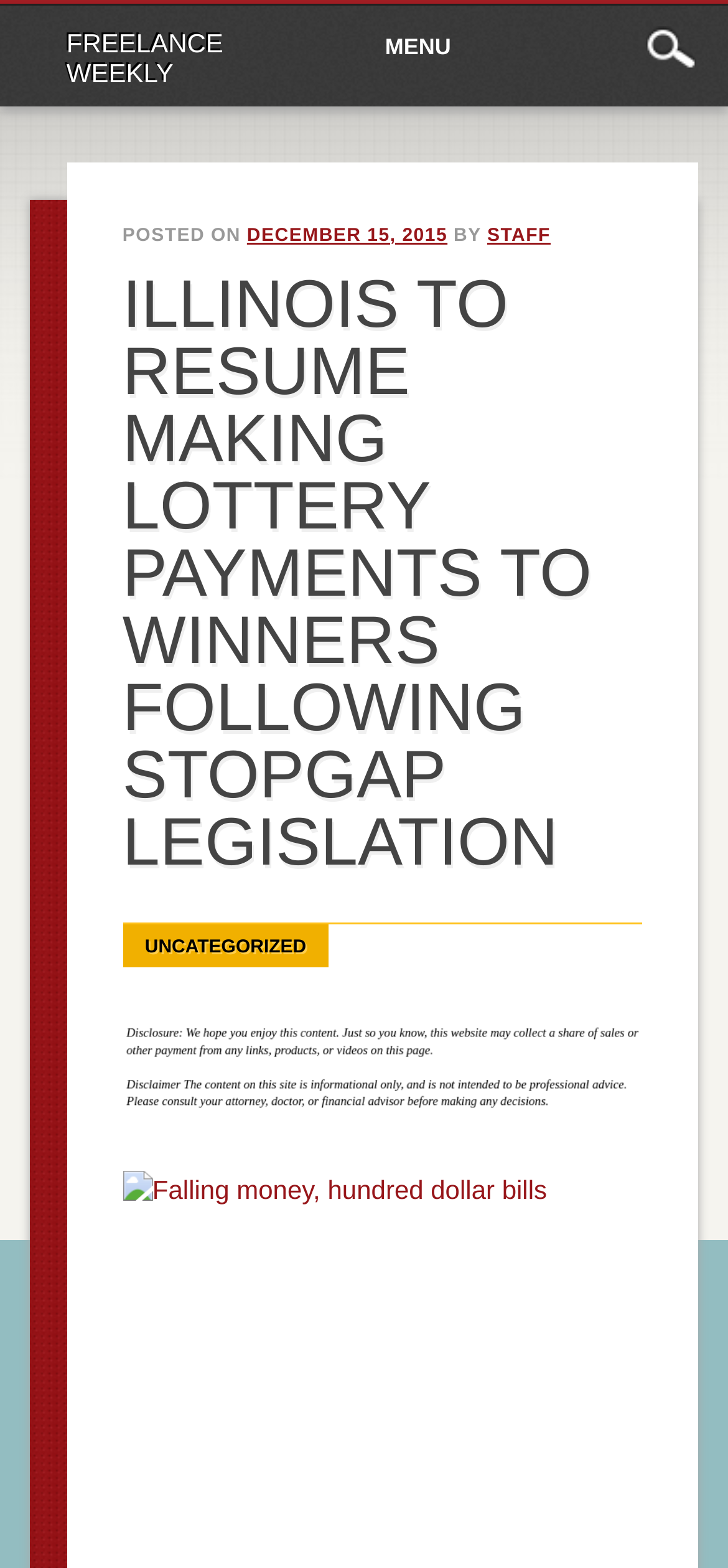Please use the details from the image to answer the following question comprehensively:
What is the date of the post?

The date of the post can be found by examining the section below the main heading, where the text 'POSTED ON' is followed by a link with the date 'DECEMBER 15, 2015', which indicates the date the post was published.